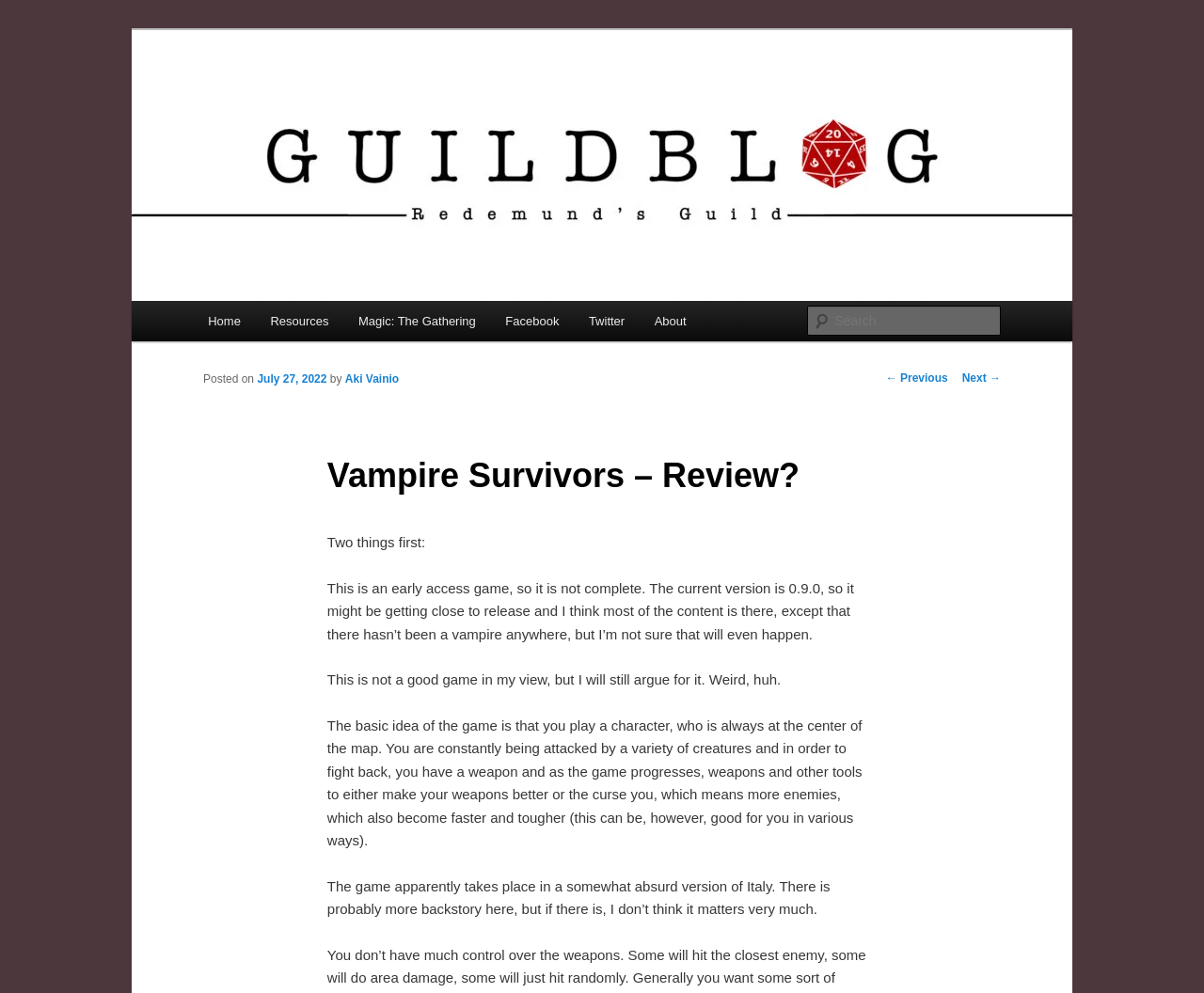What is the author of the post?
Answer the question using a single word or phrase, according to the image.

Aki Vainio